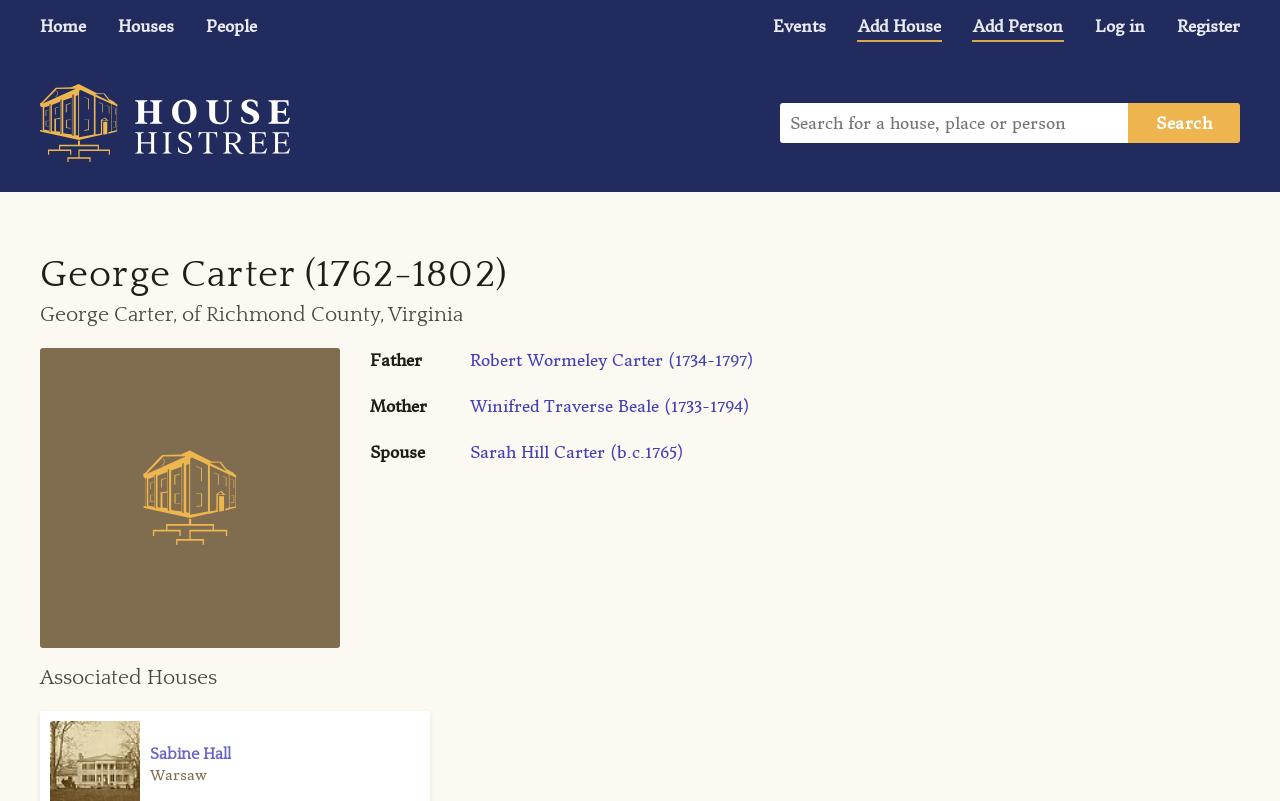Provide a brief response using a word or short phrase to this question:
What is the location of Sabine Hall?

Warsaw